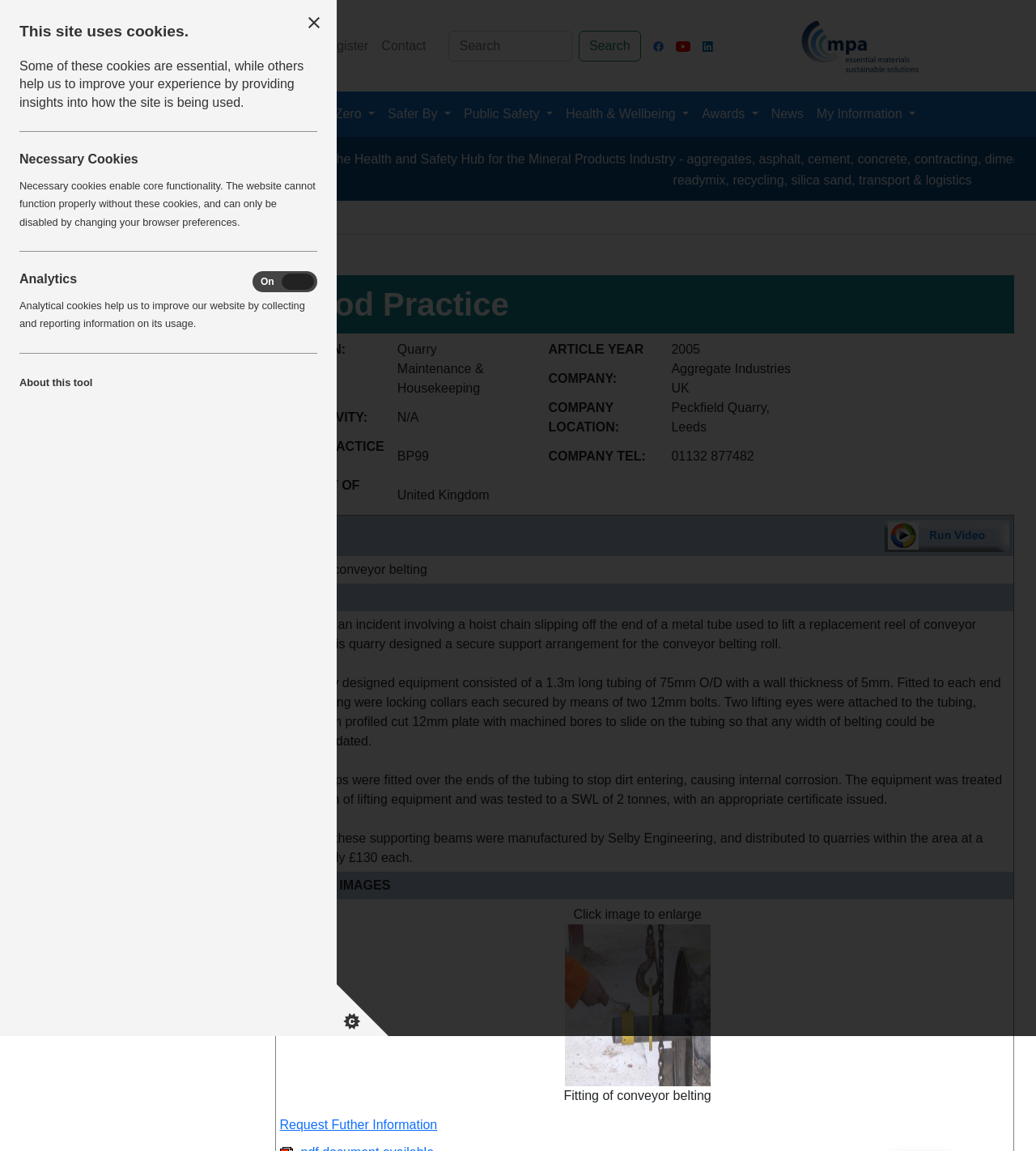What is the company location mentioned in the good practice article?
Using the image, give a concise answer in the form of a single word or short phrase.

Peckfield Quarry, Leeds